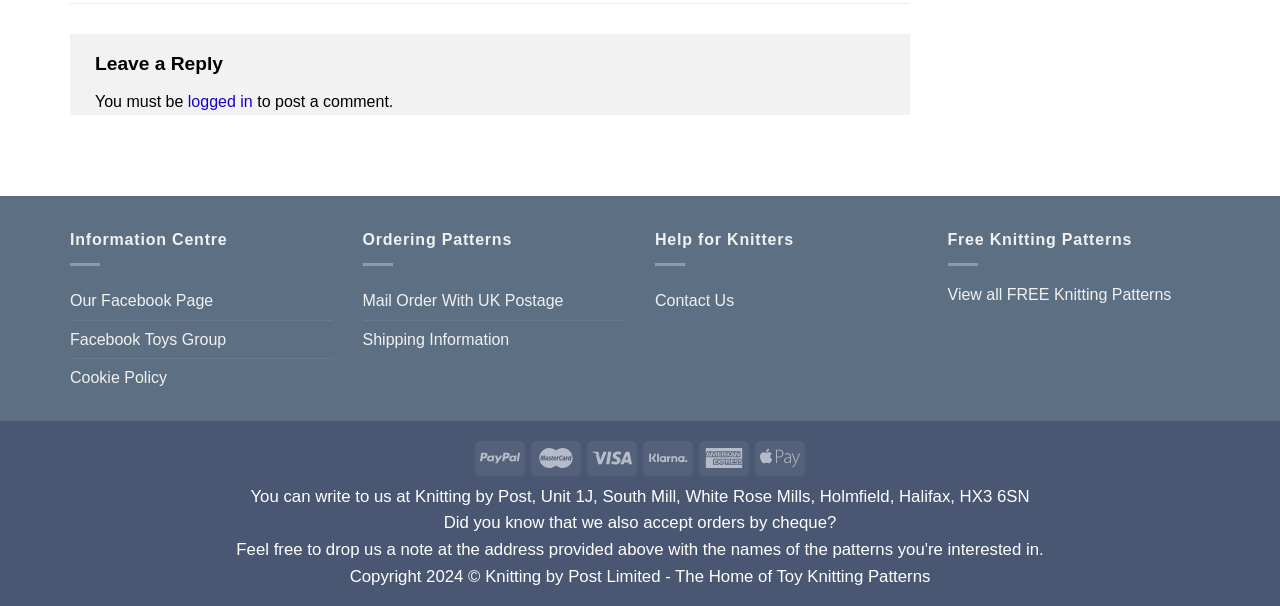Identify the bounding box coordinates for the element you need to click to achieve the following task: "Visit 'Our Facebook Page'". The coordinates must be four float values ranging from 0 to 1, formatted as [left, top, right, bottom].

[0.055, 0.465, 0.167, 0.527]